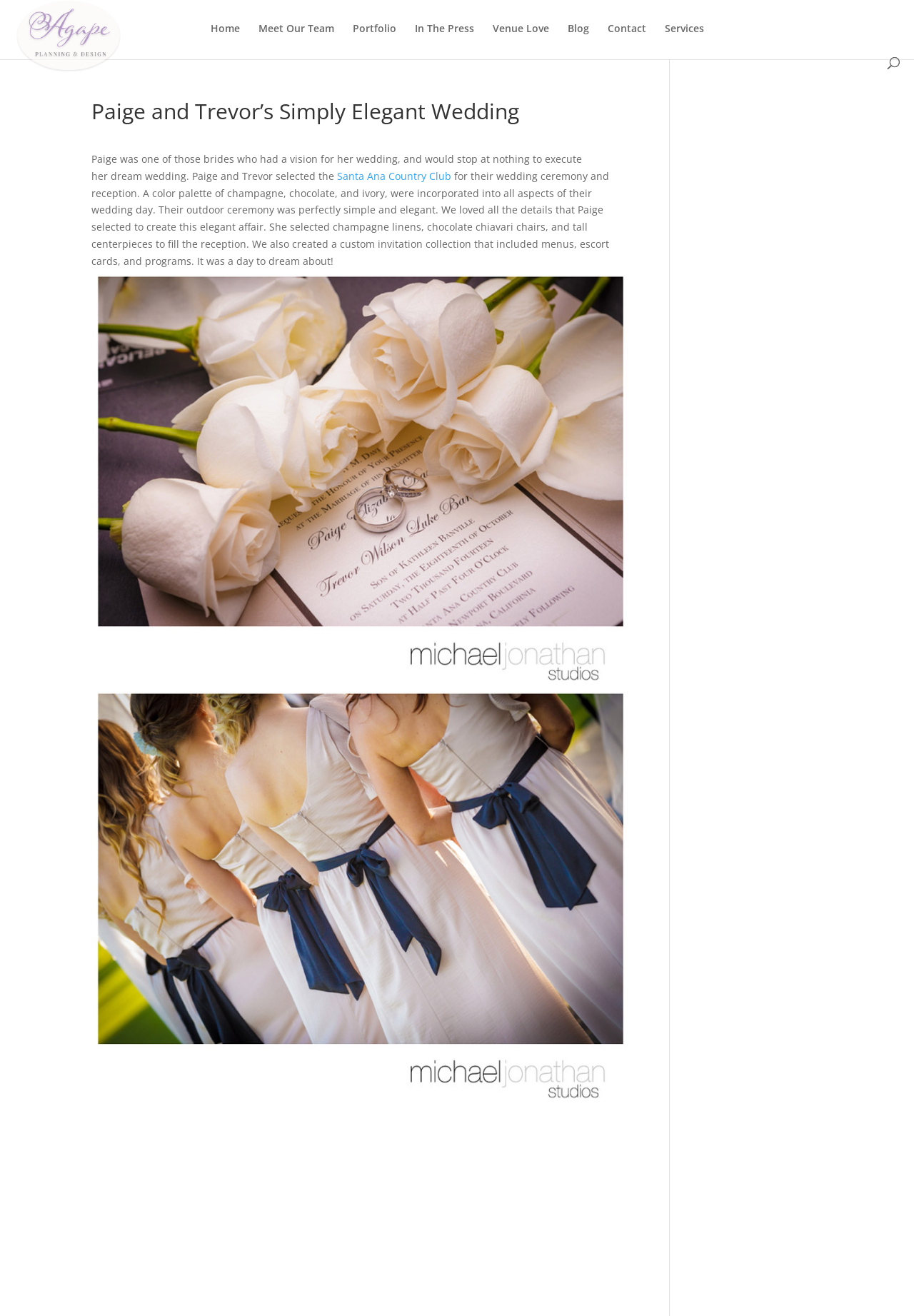Identify the bounding box coordinates for the UI element described as: "Santa Ana Country Club".

[0.369, 0.128, 0.494, 0.139]